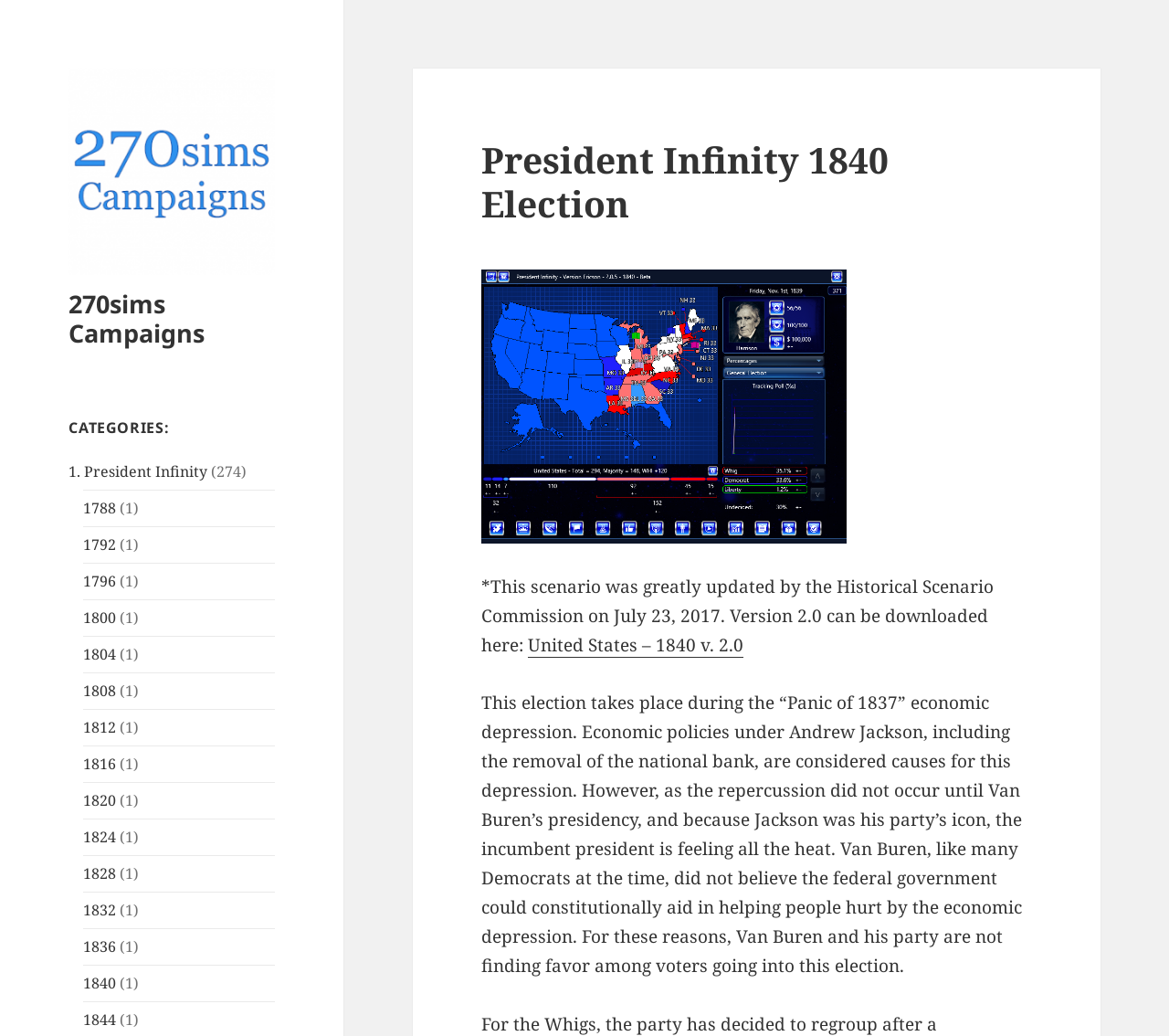Locate the bounding box coordinates of the element's region that should be clicked to carry out the following instruction: "Explore the categories". The coordinates need to be four float numbers between 0 and 1, i.e., [left, top, right, bottom].

[0.059, 0.403, 0.235, 0.424]